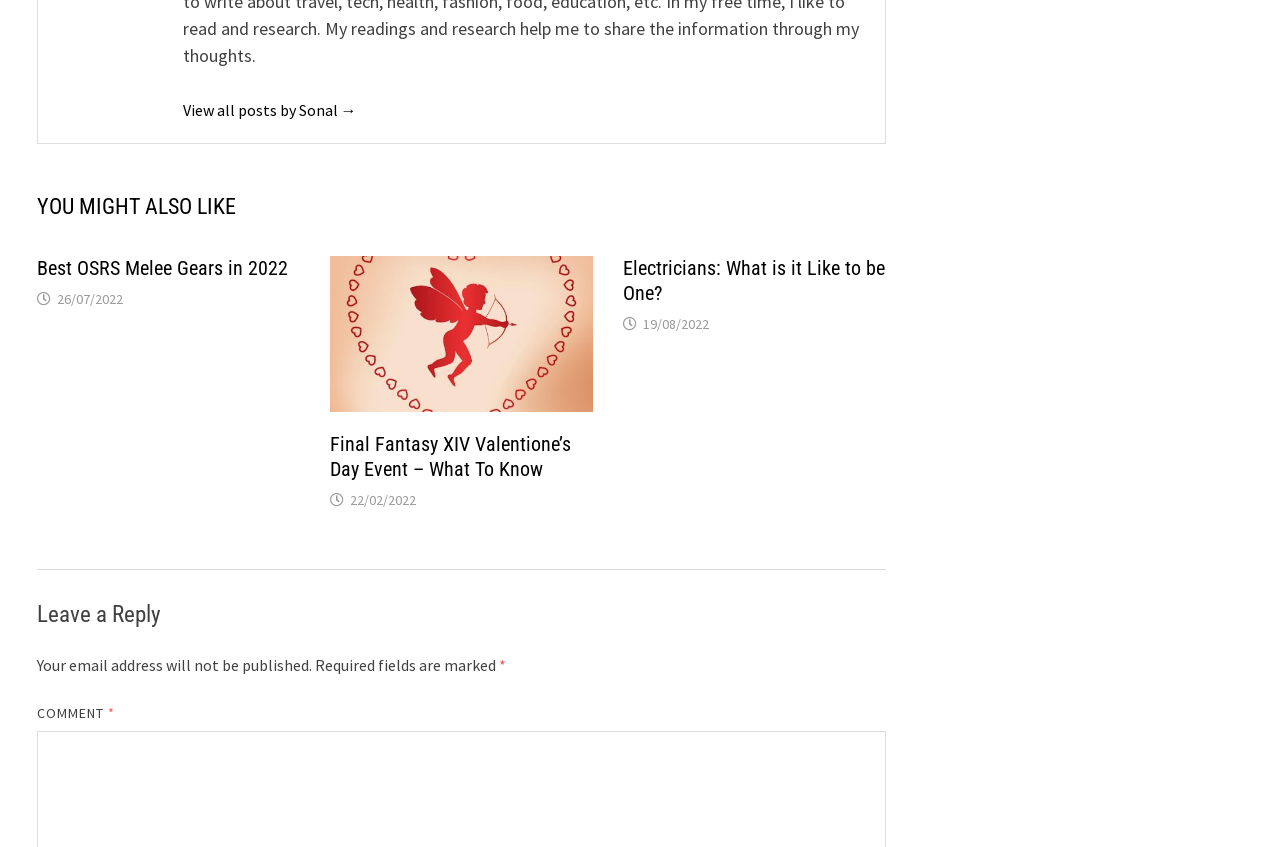What is the position of the 'YOU MIGHT ALSO LIKE' heading?
Look at the screenshot and respond with one word or a short phrase.

Top-left